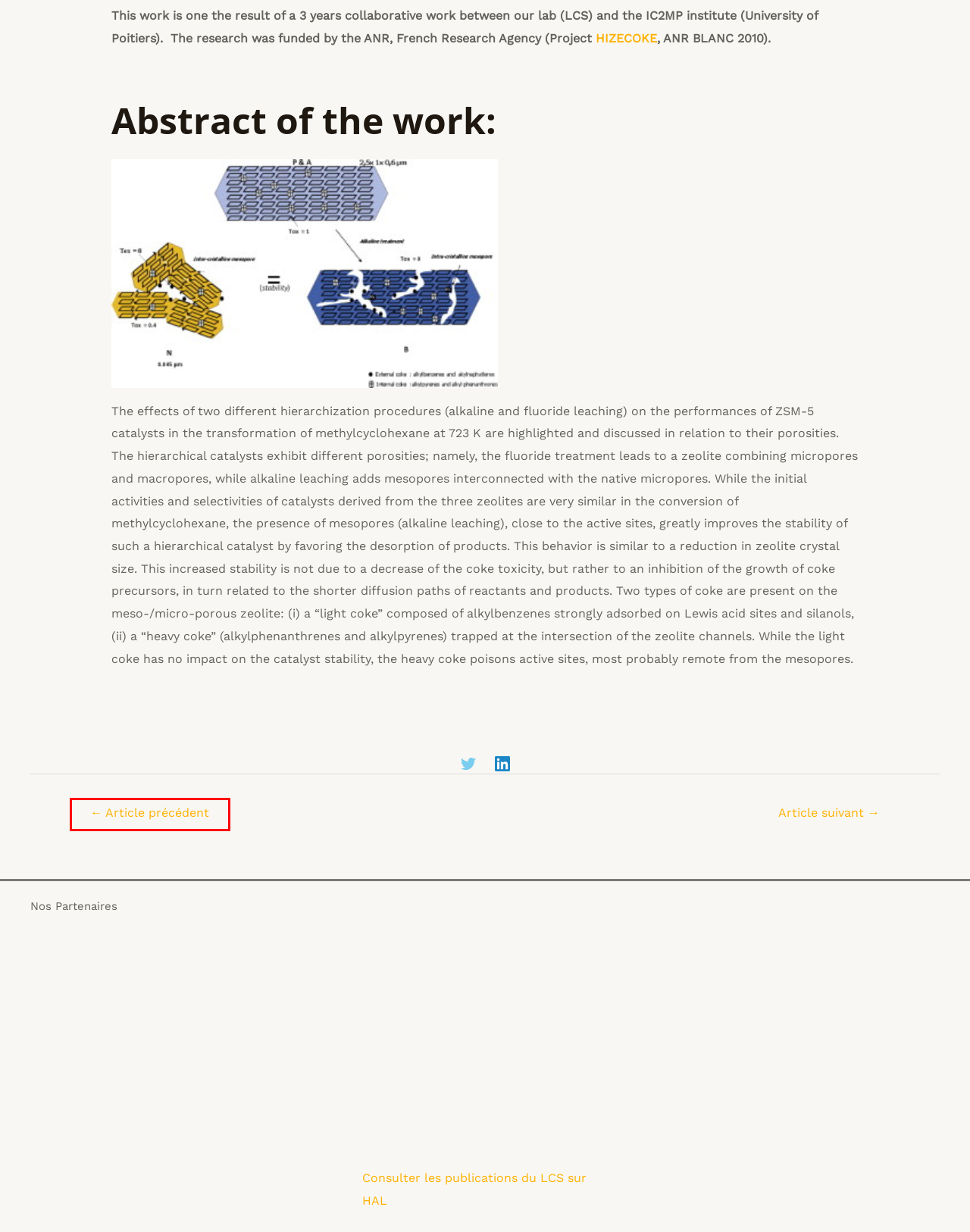Using the screenshot of a webpage with a red bounding box, pick the webpage description that most accurately represents the new webpage after the element inside the red box is clicked. Here are the candidates:
A. index - Laboratoire catalyse  et spectrochimie
B. RMN et Problématiques Industrielles, le 19/11/14 - Laboratoire Catalyse & Spectrochimie
C. Redirecting
D. Archives des Actualités - Laboratoire Catalyse & Spectrochimie
E. Contactez nous - Laboratoire Catalyse & Spectrochimie
F. Projets - Laboratoire Catalyse & Spectrochimie
G. Laboratoire Catalyse et Spectrochimie
H. Offre de post-doc - NOx trap [ Pourvu ] - Laboratoire Catalyse & Spectrochimie

B